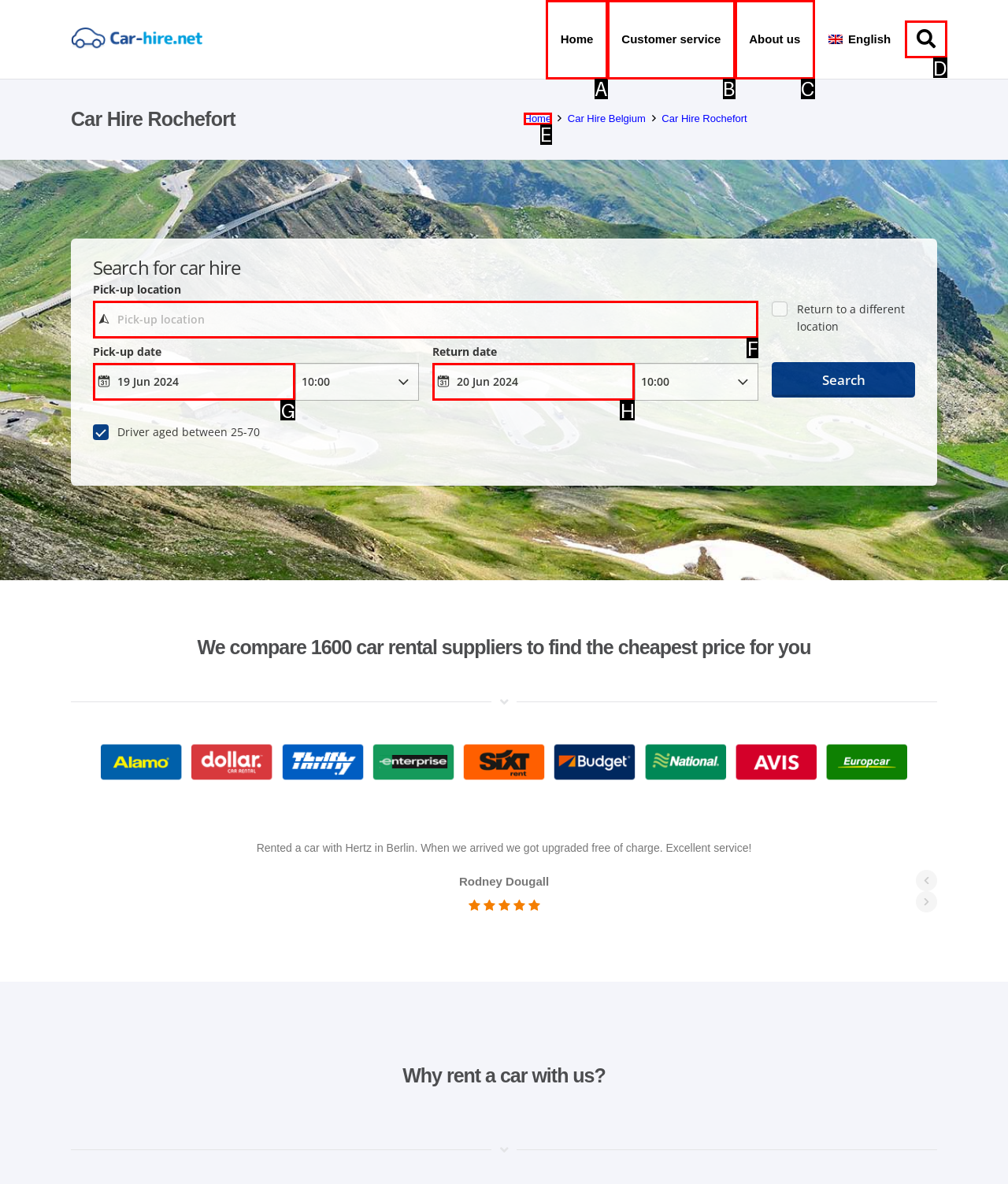Based on the description: parent_node: Search for: value="Search", identify the matching lettered UI element.
Answer by indicating the letter from the choices.

None